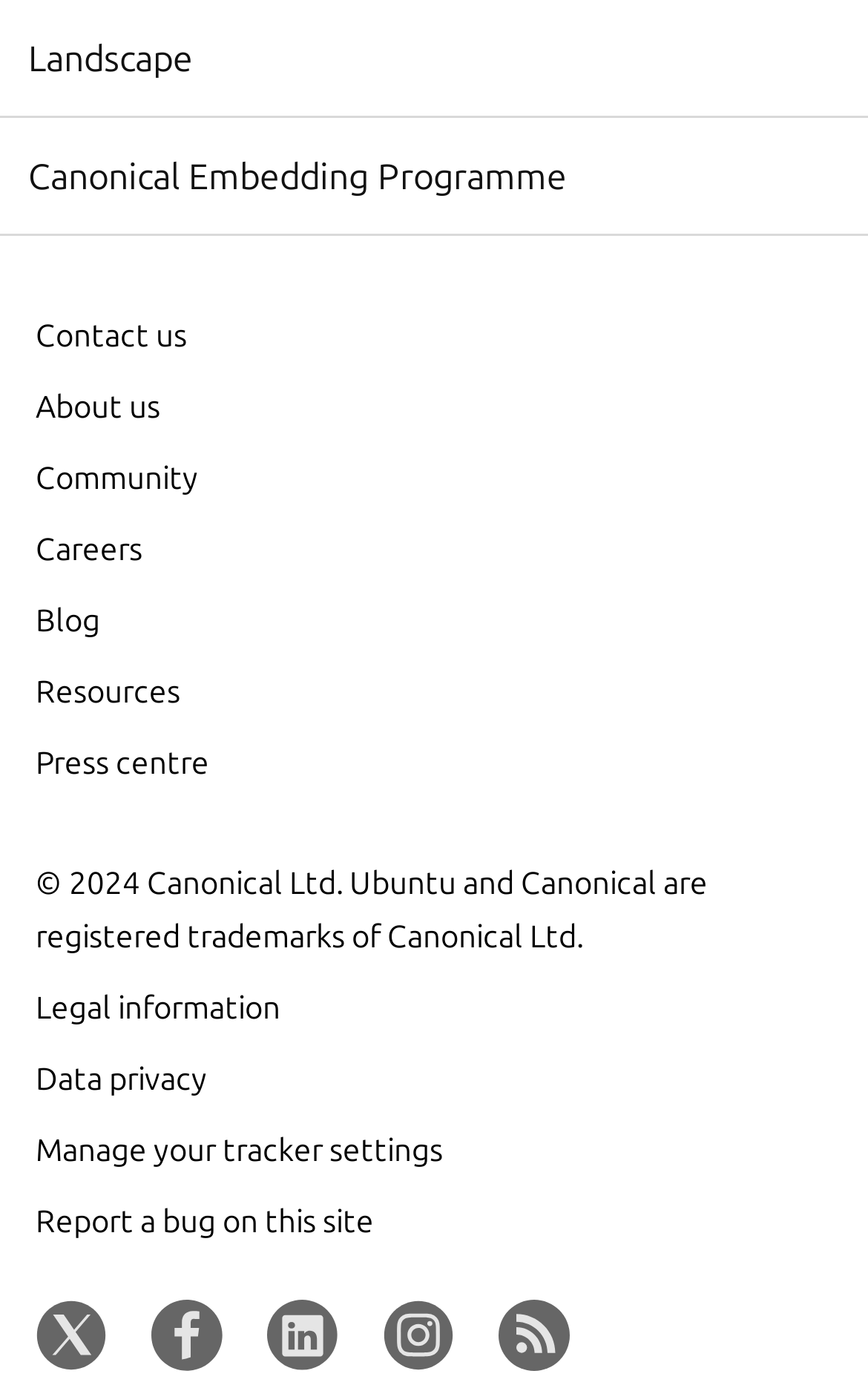Given the description "Manage your tracker settings", provide the bounding box coordinates of the corresponding UI element.

[0.041, 0.813, 0.51, 0.842]